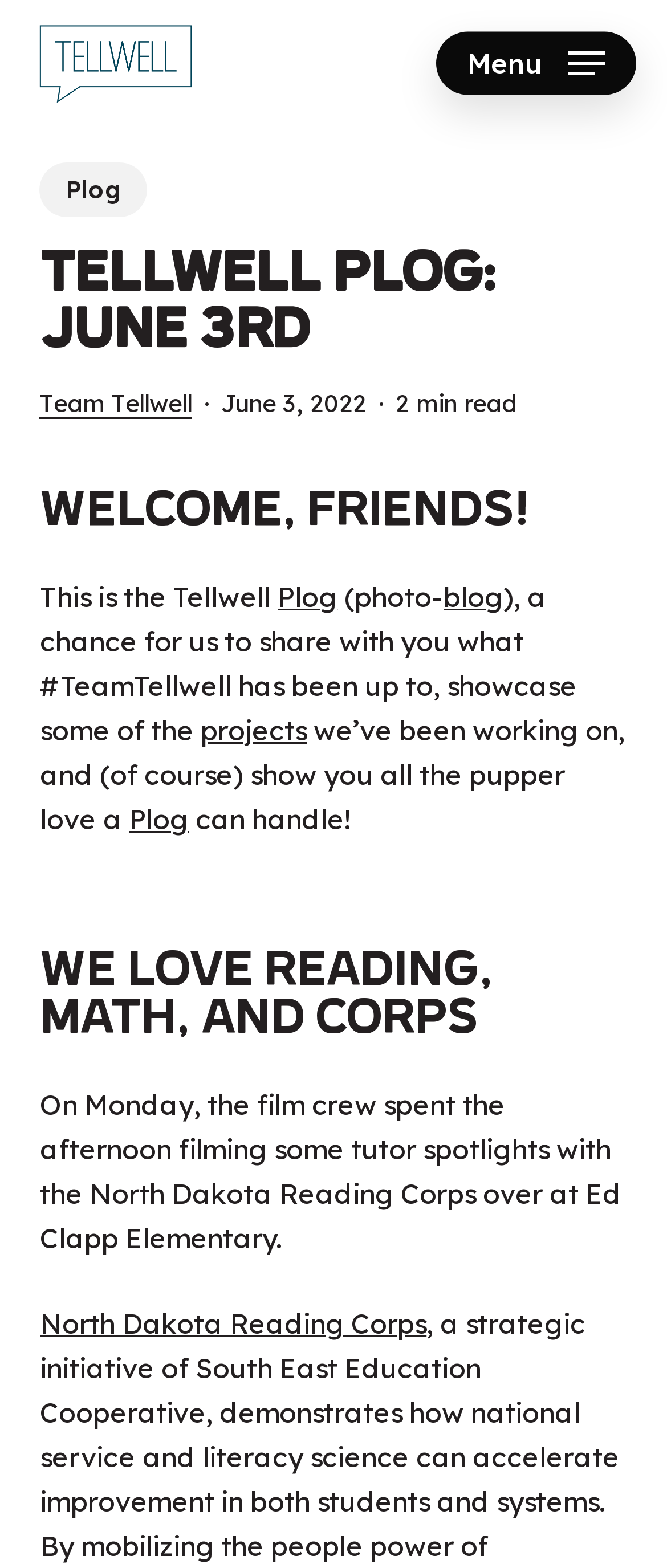Identify and generate the primary title of the webpage.

Tellwell Plog: June 3rd